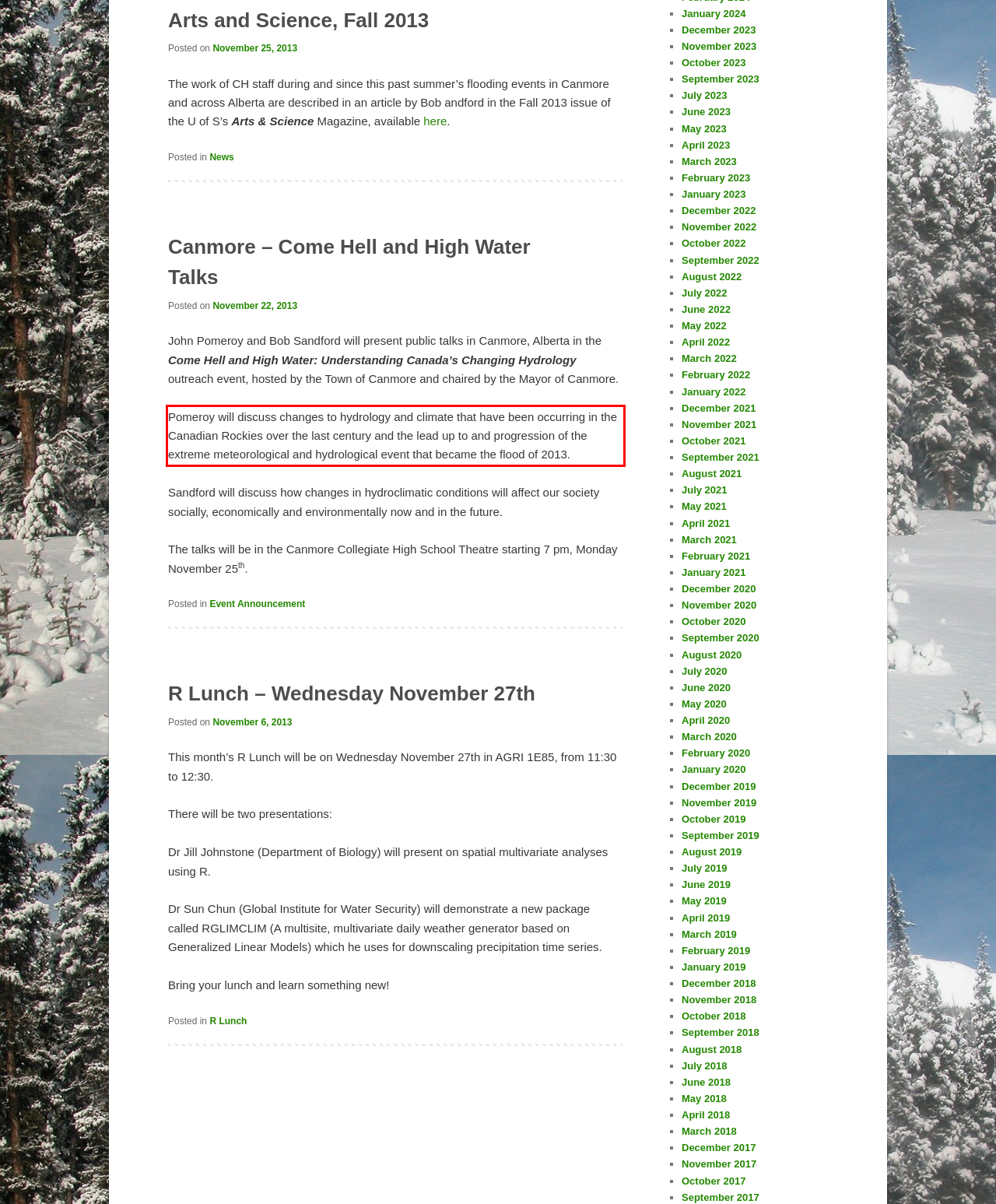Please examine the webpage screenshot containing a red bounding box and use OCR to recognize and output the text inside the red bounding box.

Pomeroy will discuss changes to hydrology and climate that have been occurring in the Canadian Rockies over the last century and the lead up to and progression of the extreme meteorological and hydrological event that became the flood of 2013.